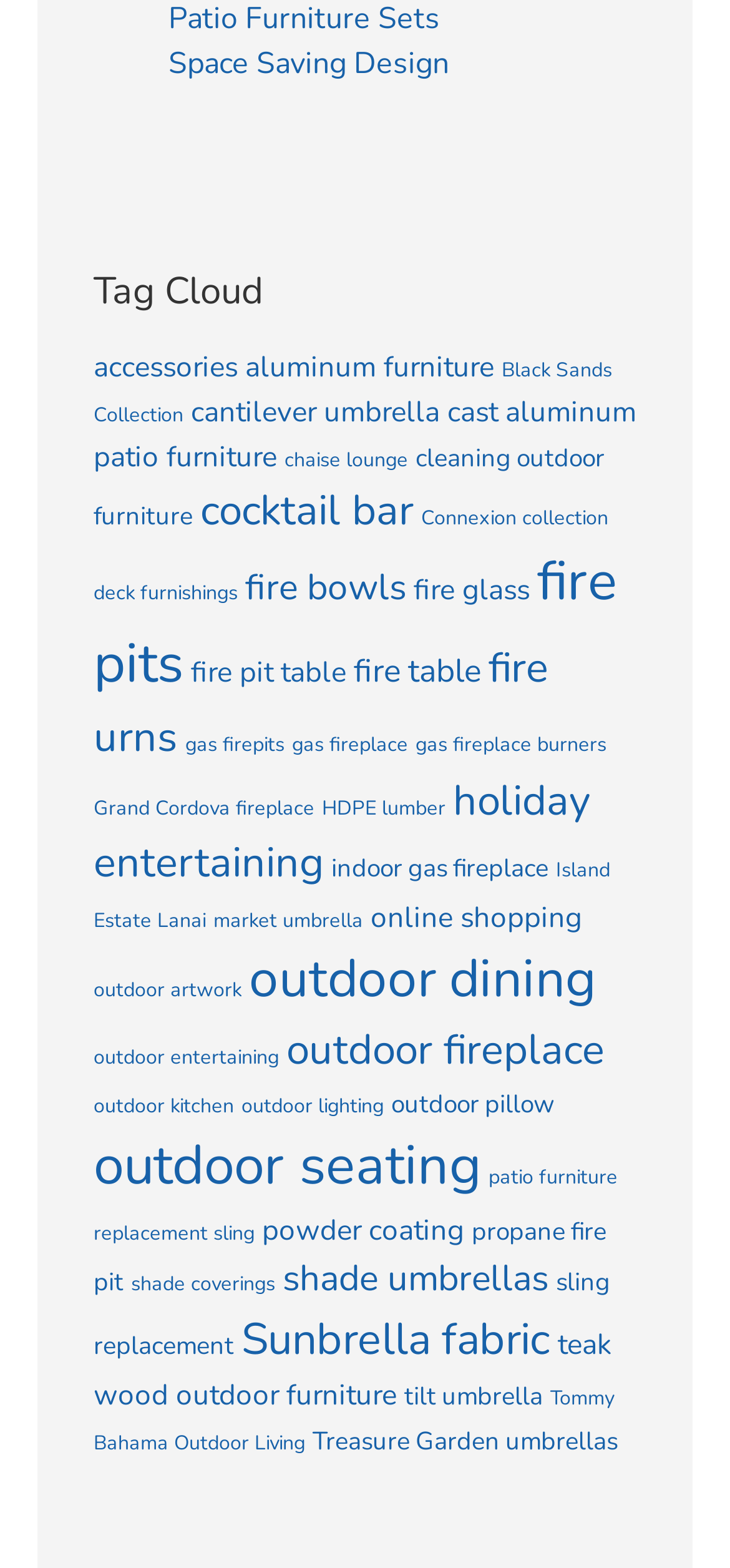Please predict the bounding box coordinates of the element's region where a click is necessary to complete the following instruction: "Explore 'Black Sands Collection'". The coordinates should be represented by four float numbers between 0 and 1, i.e., [left, top, right, bottom].

[0.128, 0.227, 0.838, 0.273]